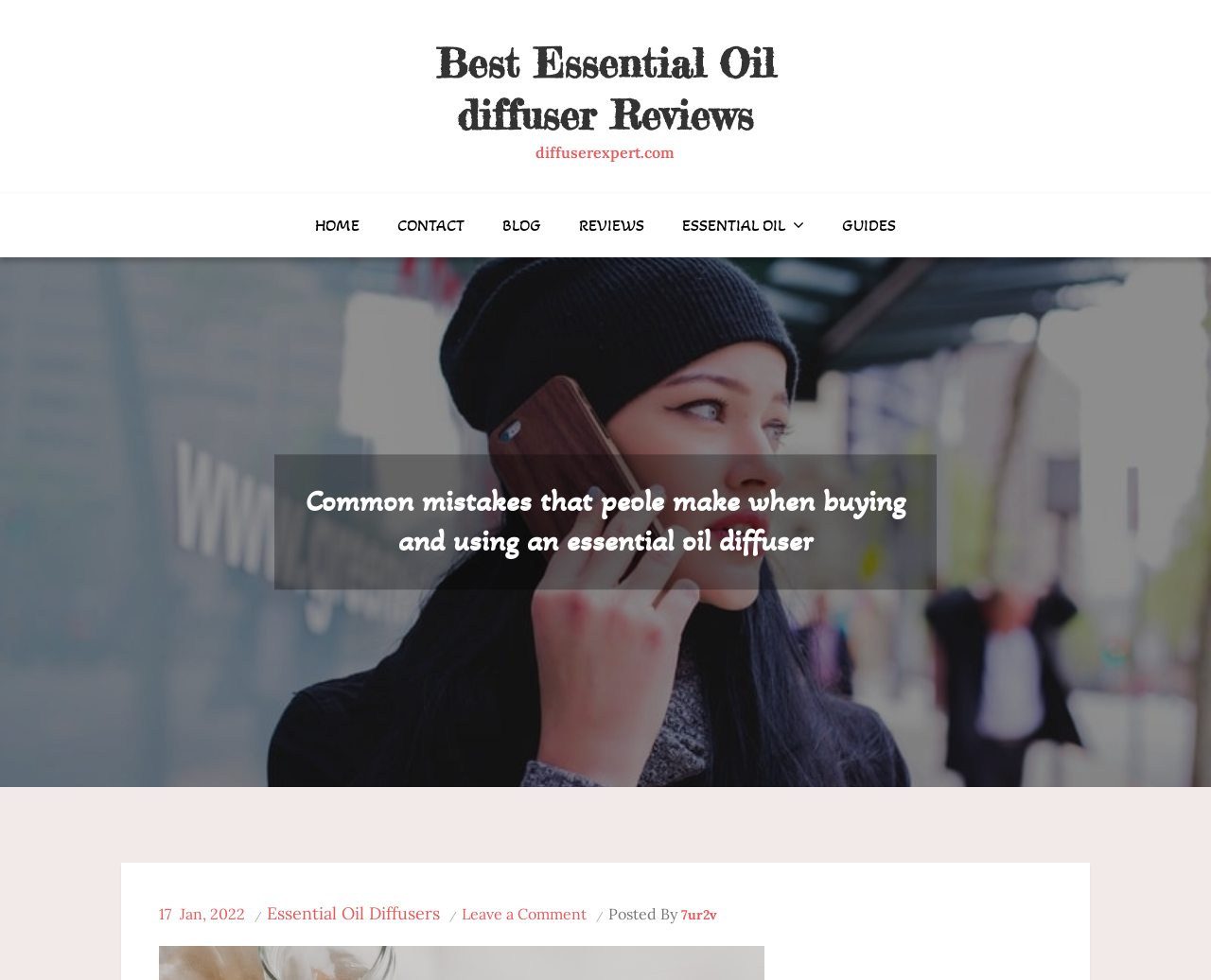Determine the bounding box coordinates for the area that needs to be clicked to fulfill this task: "go to home page". The coordinates must be given as four float numbers between 0 and 1, i.e., [left, top, right, bottom].

[0.246, 0.202, 0.311, 0.258]